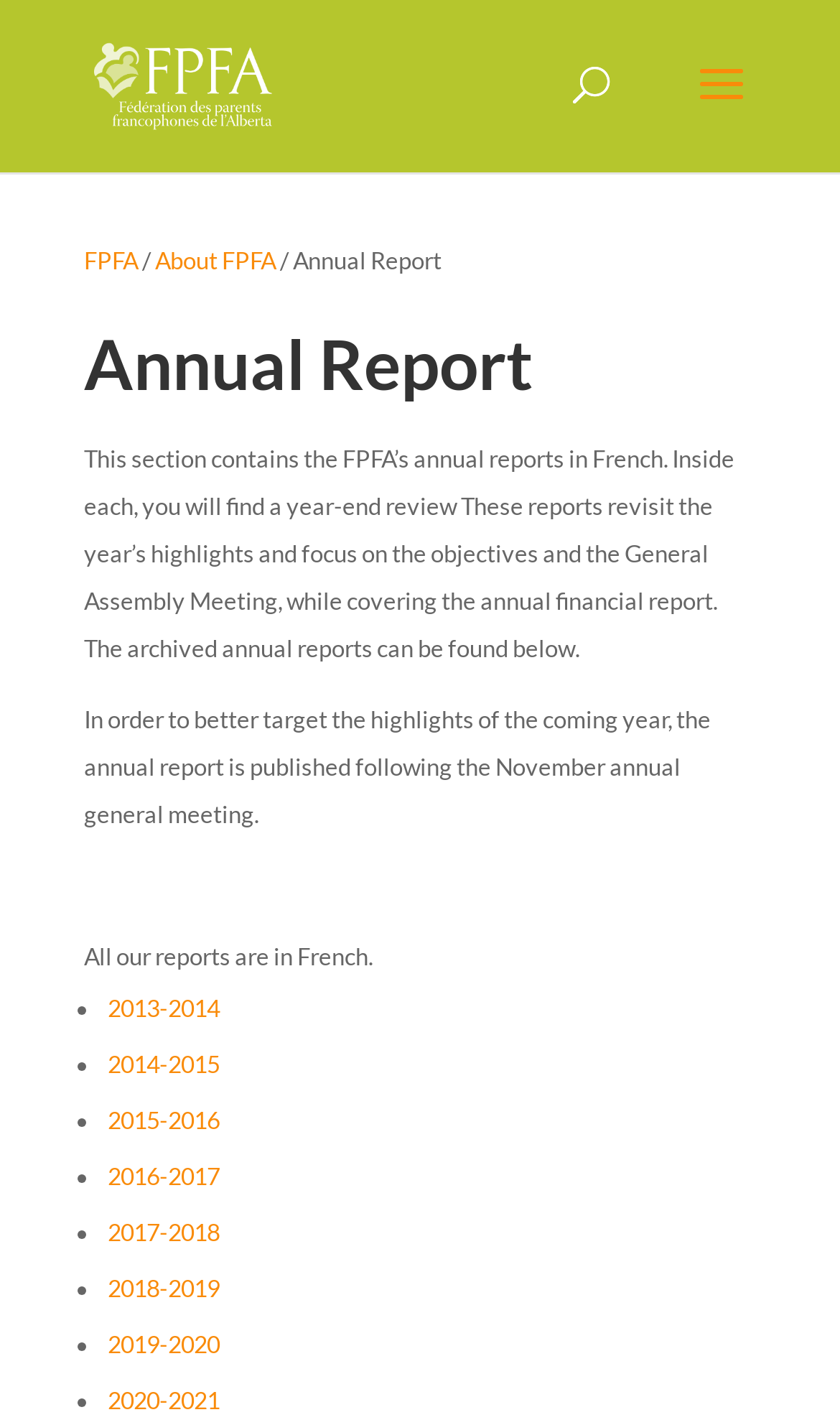Please identify the bounding box coordinates of the clickable area that will fulfill the following instruction: "search for something". The coordinates should be in the format of four float numbers between 0 and 1, i.e., [left, top, right, bottom].

[0.5, 0.0, 0.9, 0.002]